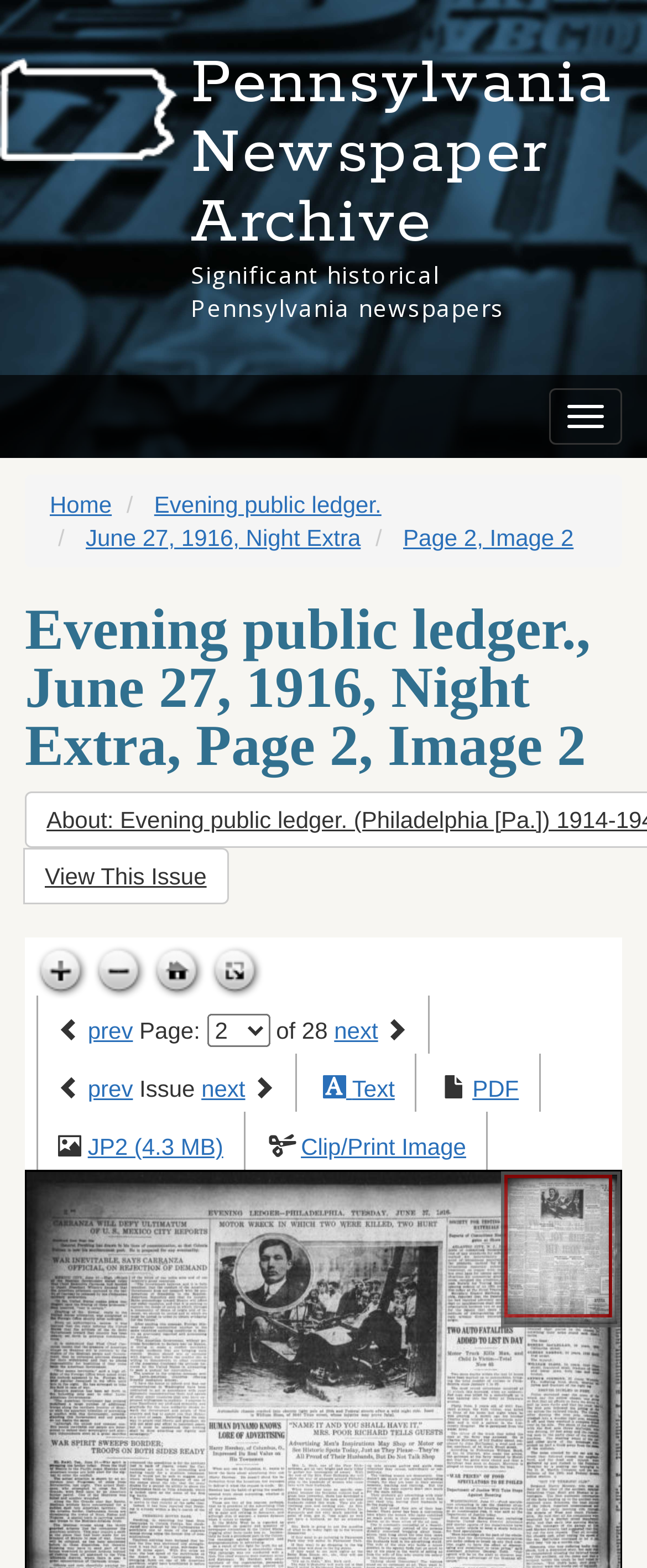Can you provide the bounding box coordinates for the element that should be clicked to implement the instruction: "view cart"?

None